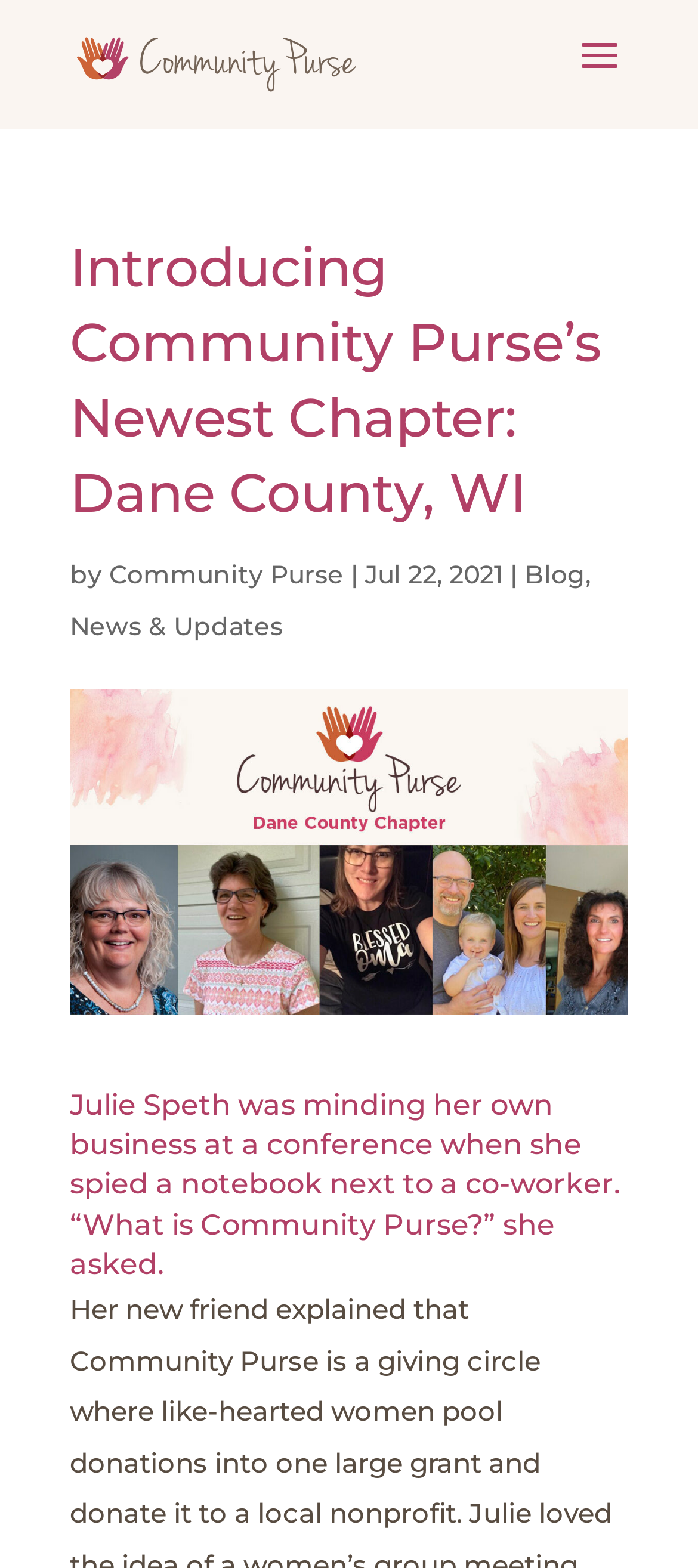When was the article published?
With the help of the image, please provide a detailed response to the question.

The publication date of the article is mentioned as 'Jul 22, 2021' which is located below the main heading and next to the author's name.